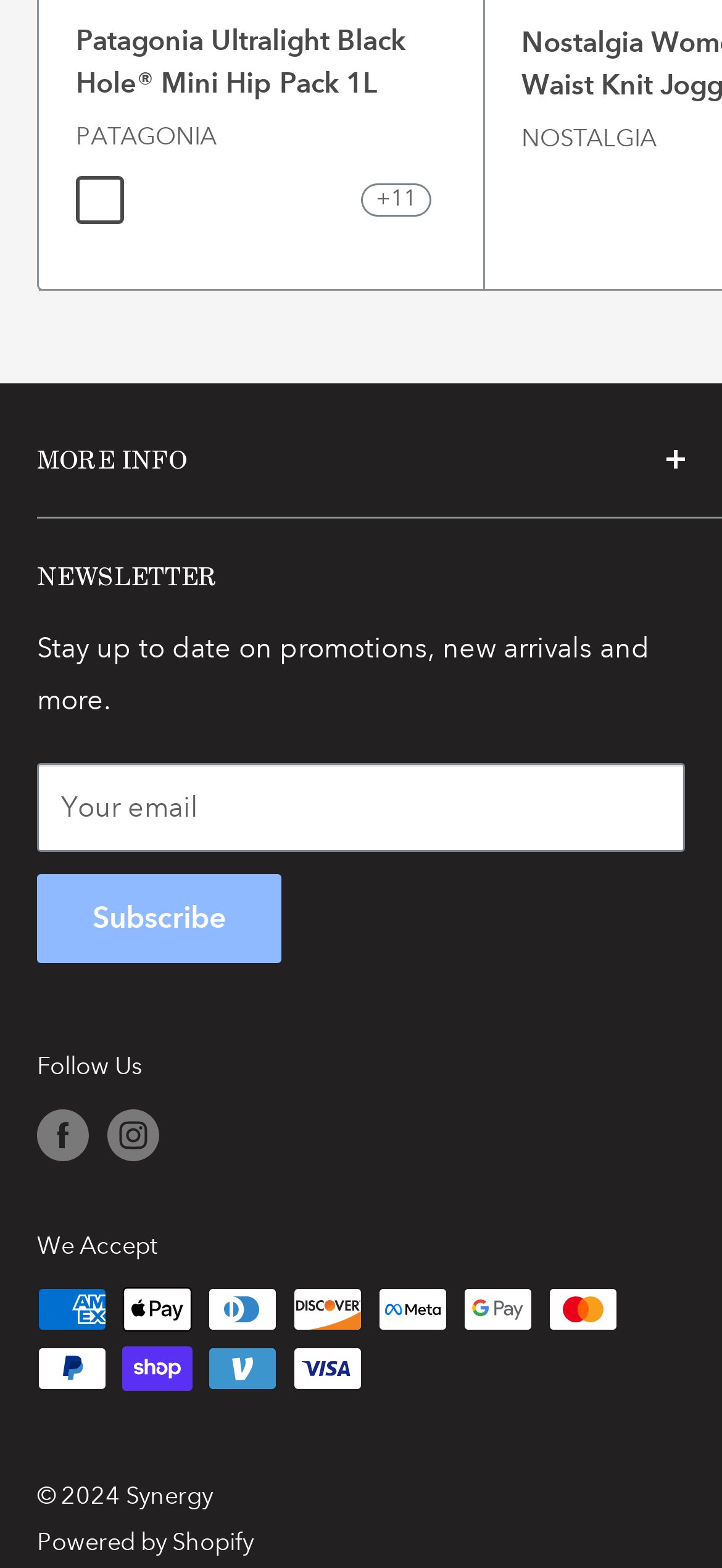Using the provided element description: "parent_node: Your email name="contact[email]"", identify the bounding box coordinates. The coordinates should be four floats between 0 and 1 in the order [left, top, right, bottom].

[0.051, 0.486, 0.949, 0.543]